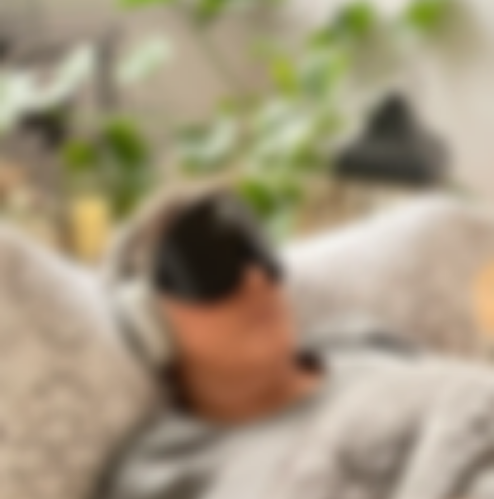Offer a detailed narrative of the image's content.

The image depicts a person resting comfortably in a serene environment, possibly during a ketamine therapy session. Wearing headphones and a sleep mask, they are reclined on a cozy surface surrounded by soft pillows. The backdrop features lush greenery, contributing to a calming atmosphere. This imagery aligns with the context of ketamine therapy, which is designed to improve mood and support individuals dealing with treatment-resistant depression, anxiety, and PTSD. The overall setting emphasizes a safe and supportive environment conducive to healing and relaxation.